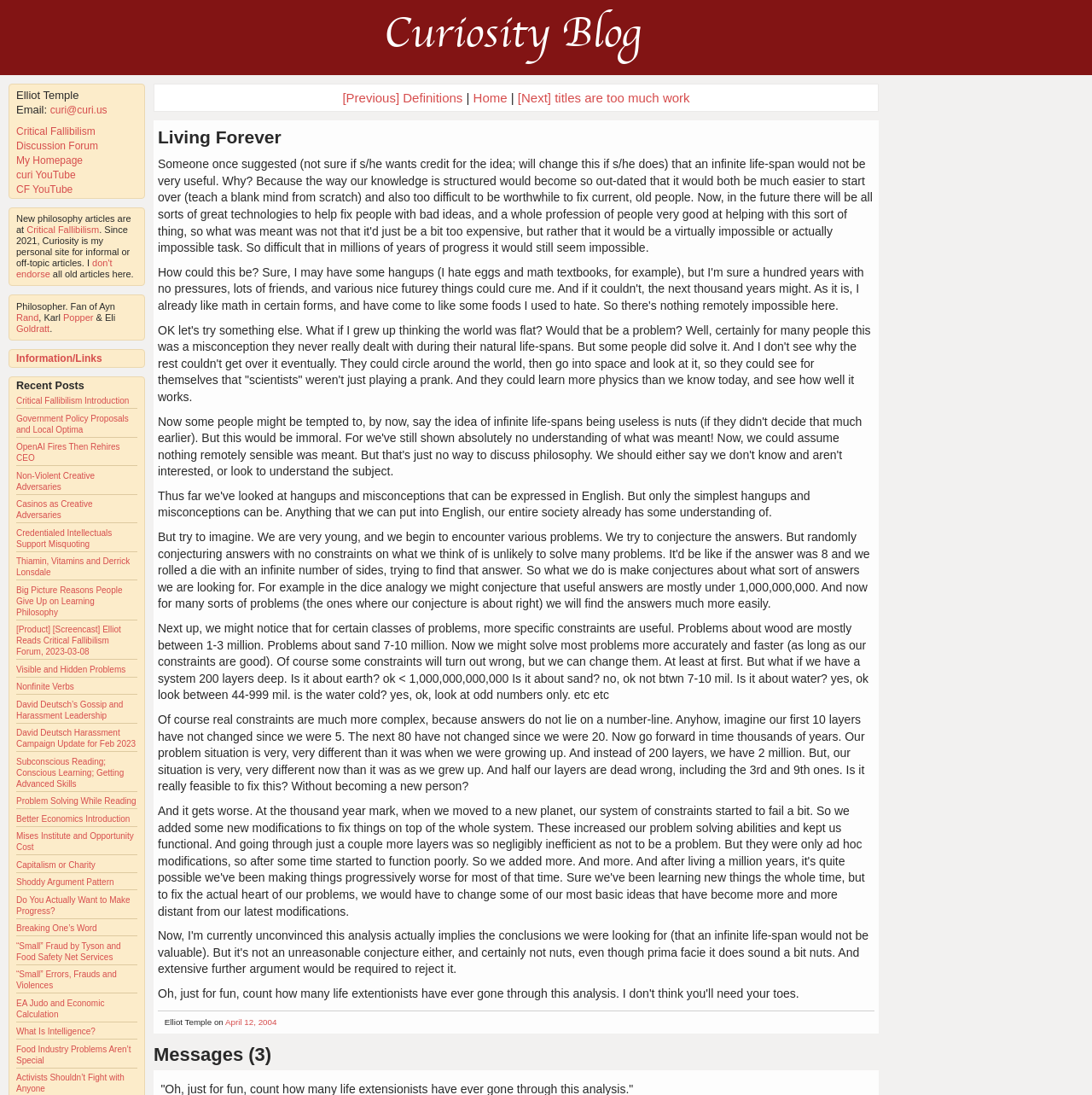Determine the bounding box coordinates of the element's region needed to click to follow the instruction: "check the recent posts". Provide these coordinates as four float numbers between 0 and 1, formatted as [left, top, right, bottom].

[0.015, 0.347, 0.126, 0.358]